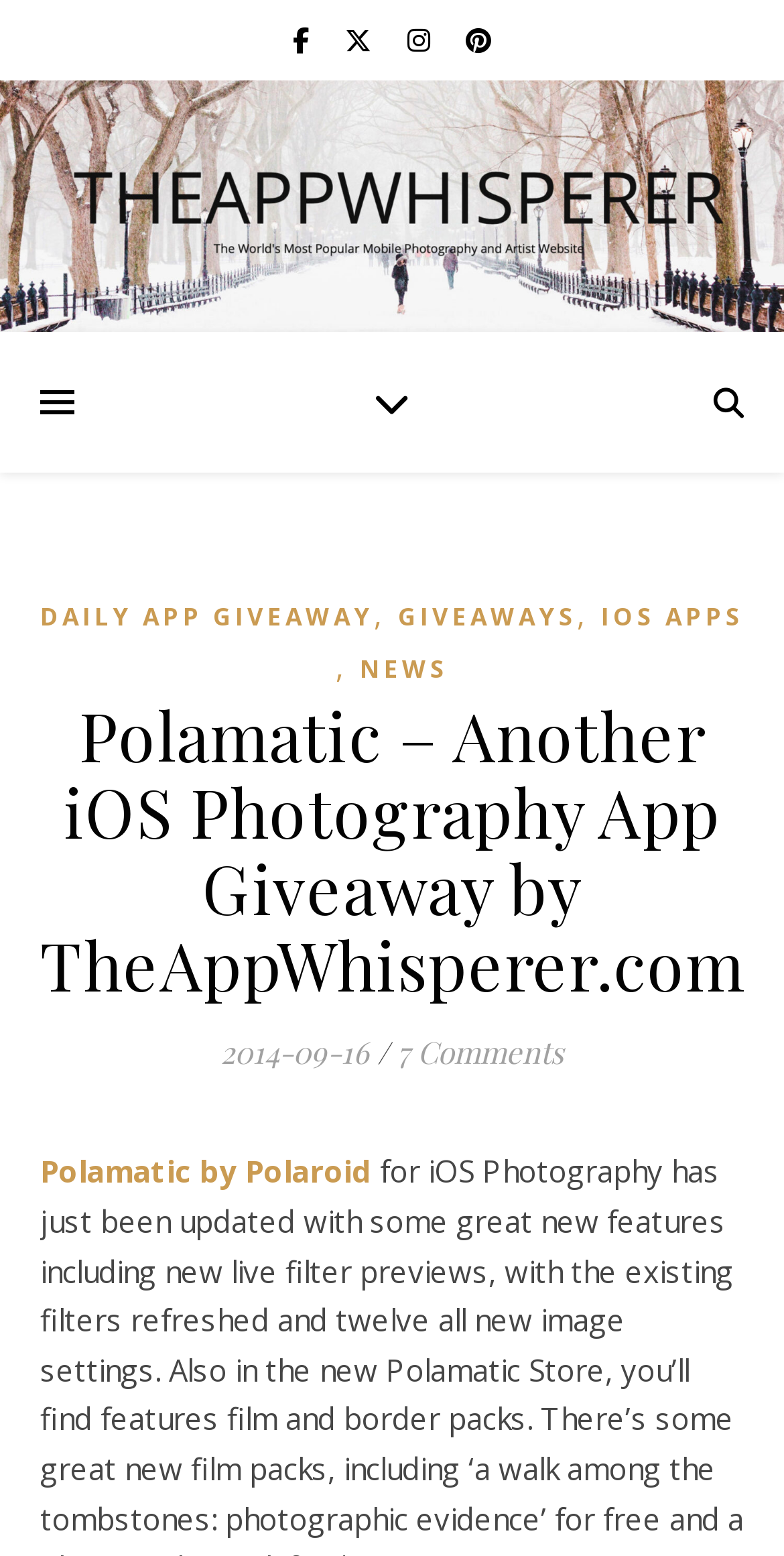Determine the webpage's heading and output its text content.

Polamatic – Another iOS Photography App Giveaway by TheAppWhisperer.com